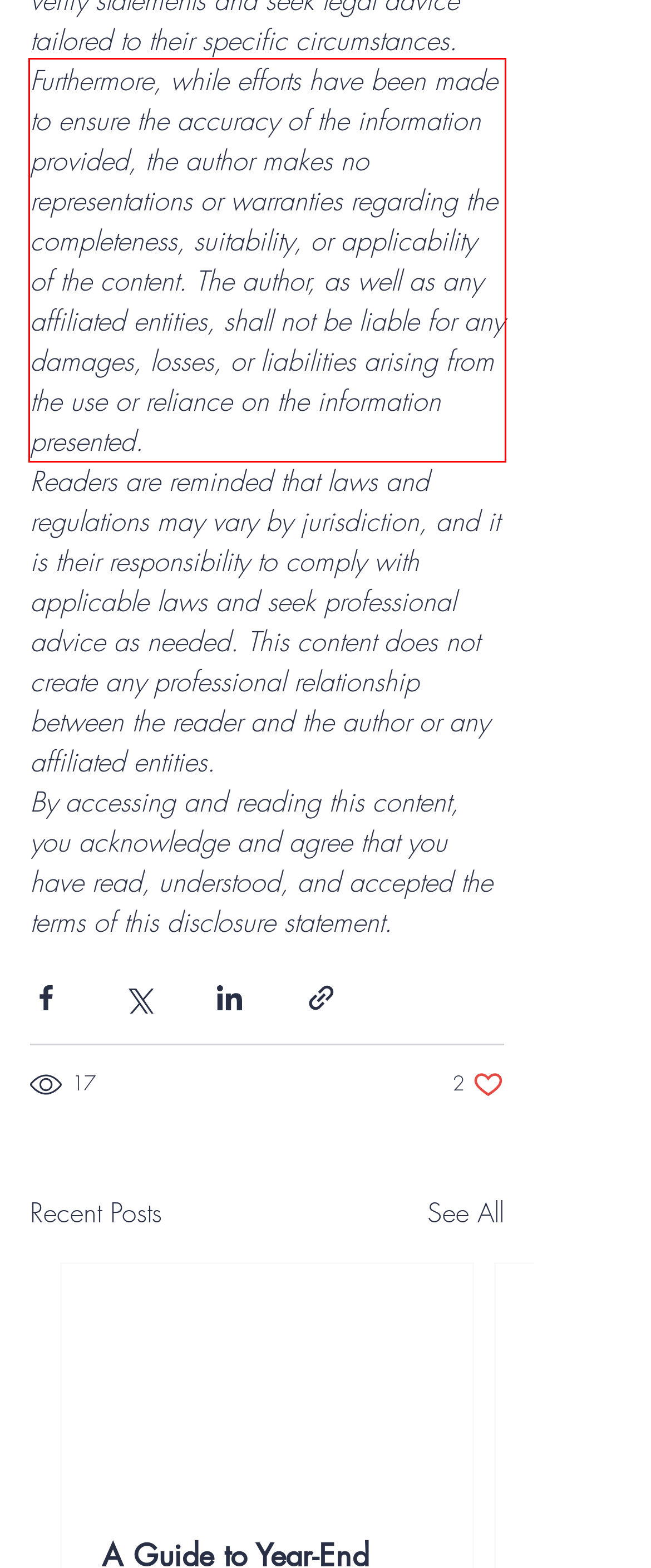You are given a screenshot of a webpage with a UI element highlighted by a red bounding box. Please perform OCR on the text content within this red bounding box.

Furthermore, while efforts have been made to ensure the accuracy of the information provided, the author makes no representations or warranties regarding the completeness, suitability, or applicability of the content. The author, as well as any affiliated entities, shall not be liable for any damages, losses, or liabilities arising from the use or reliance on the information presented.